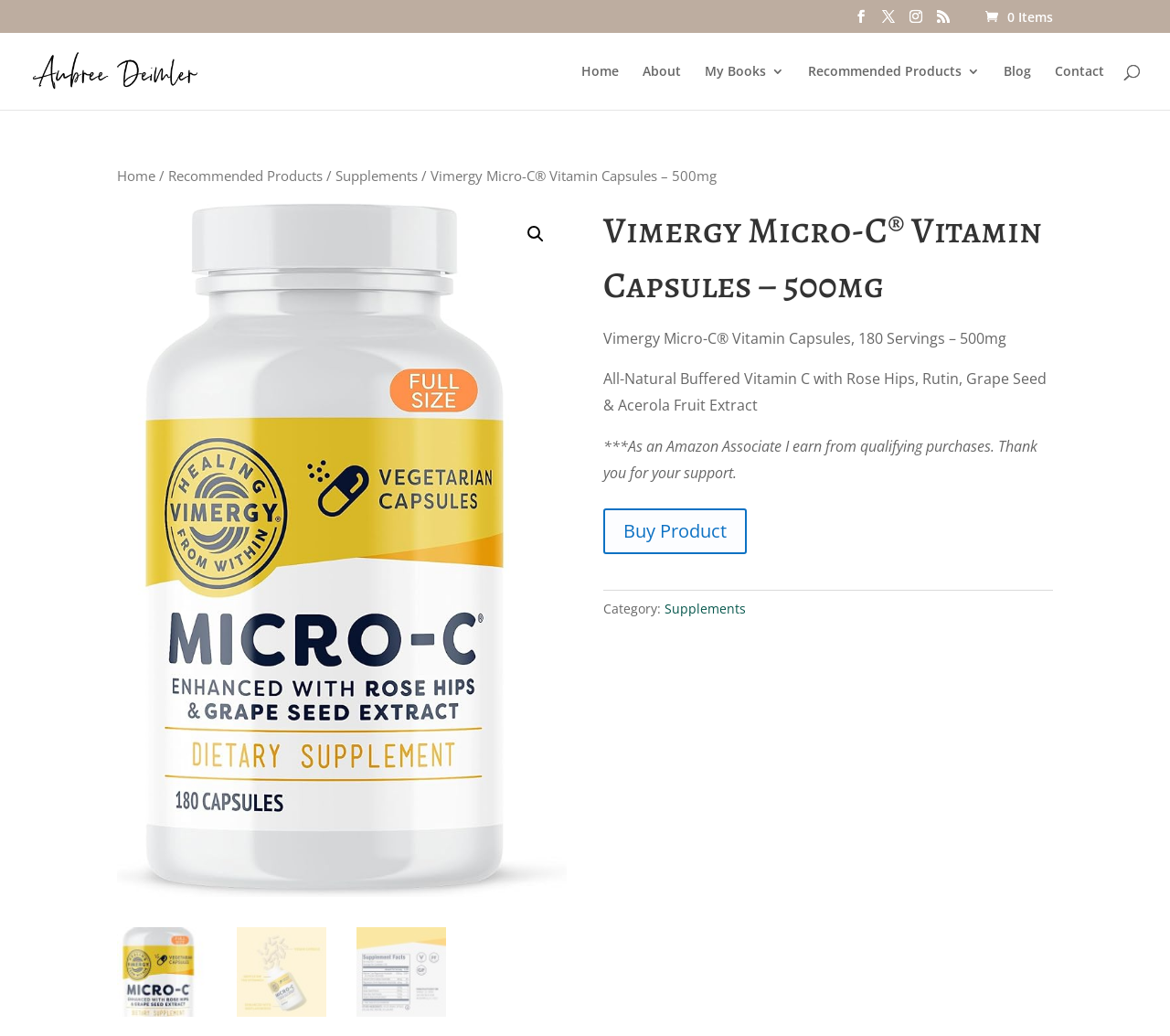Identify the bounding box for the element characterized by the following description: "About".

[0.549, 0.063, 0.582, 0.106]